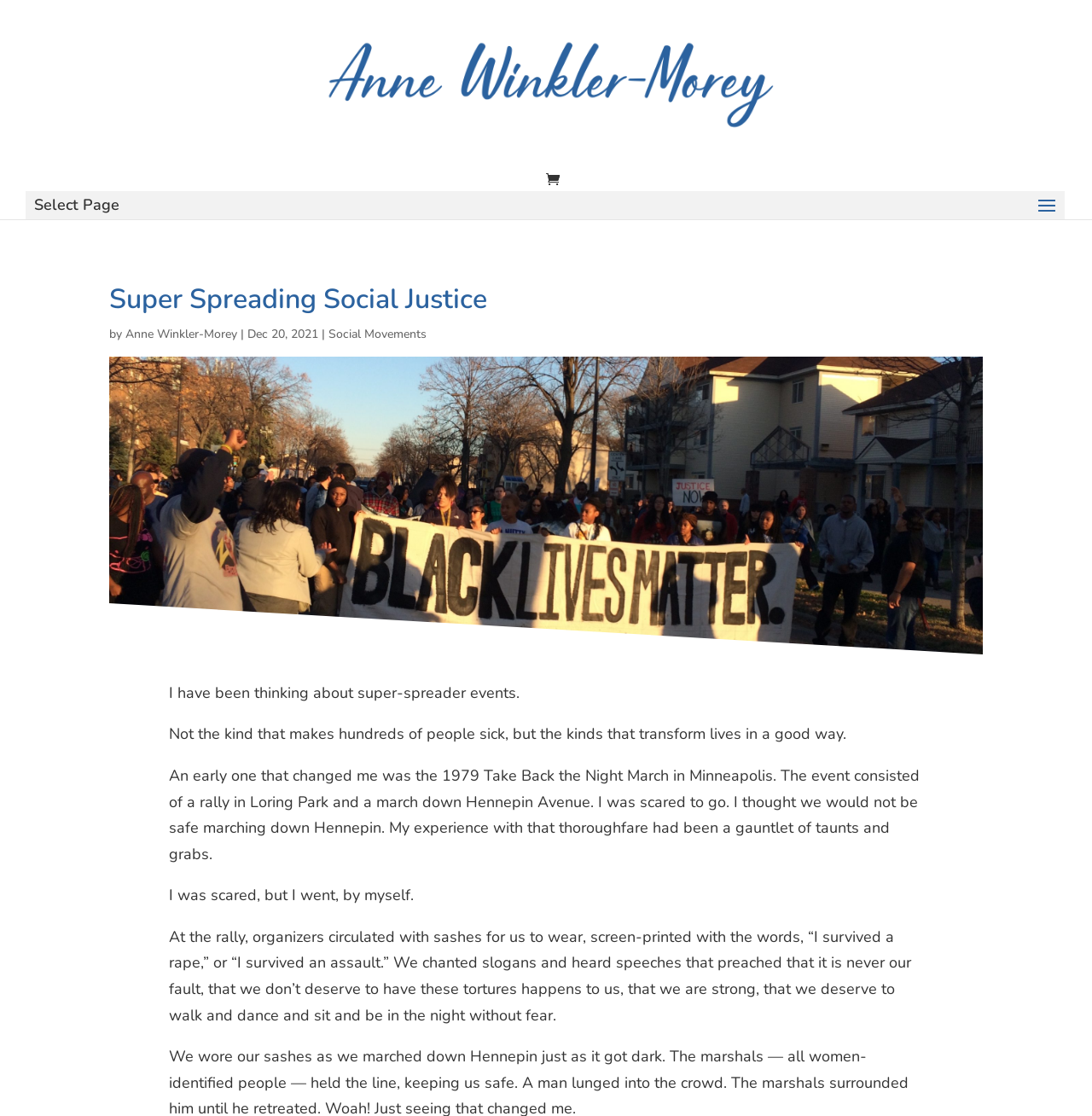What was given to the participants at the rally?
Carefully analyze the image and provide a detailed answer to the question.

The participants at the rally were given sashes with the words 'I survived a rape' or 'I survived an assault' printed on them, as mentioned in the StaticText element with the text 'At the rally, organizers circulated with sashes for us to wear, screen-printed with the words, “I survived a rape,” or “I survived an assault.”'